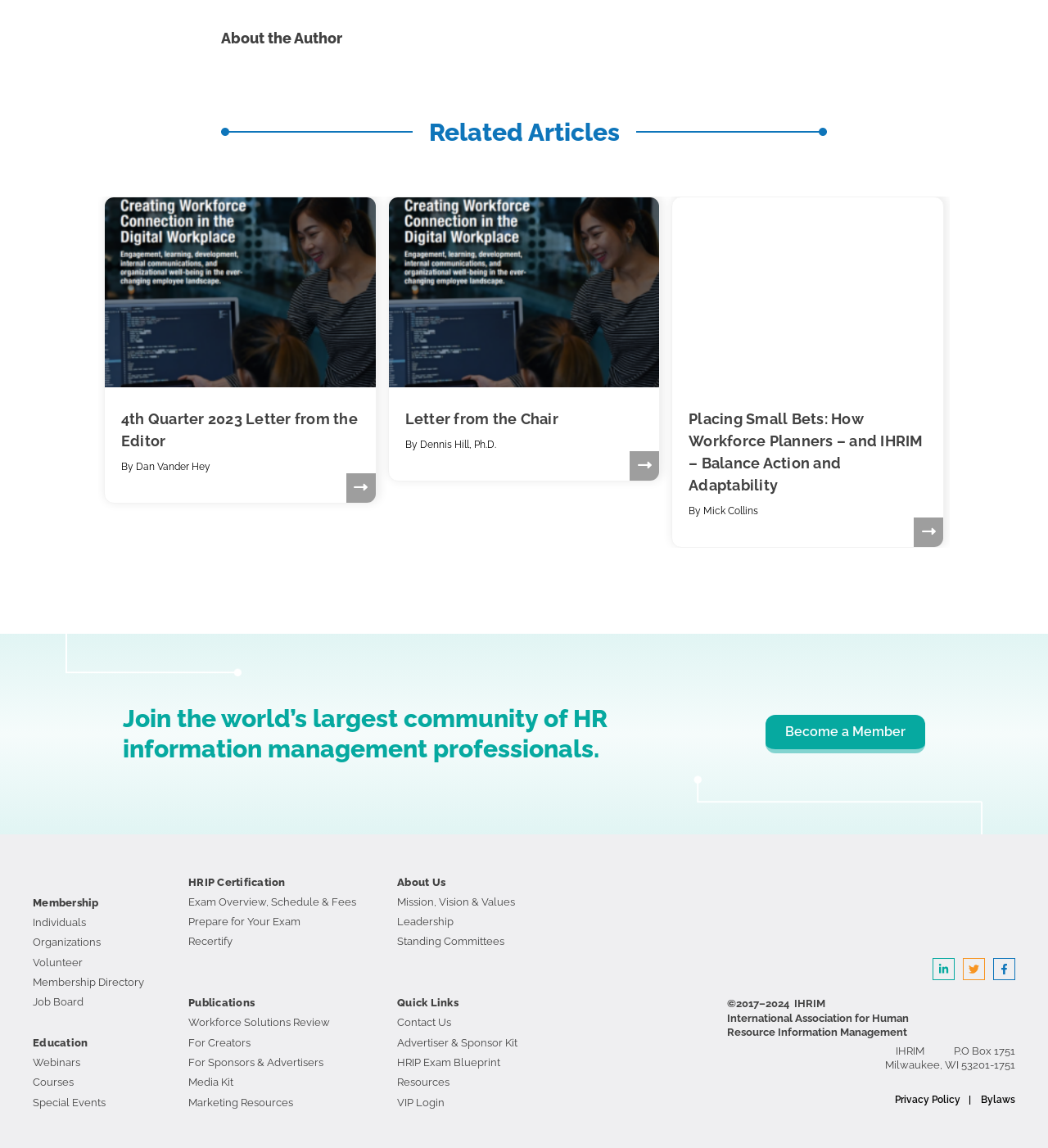What is the purpose of the 'Become a Member' link?
Kindly offer a comprehensive and detailed response to the question.

The webpage lists 'Become a Member' as a link next to the heading 'Join the world’s largest community of HR information management professionals.', which suggests that the purpose of the link is to allow users to join the IHRIM community.